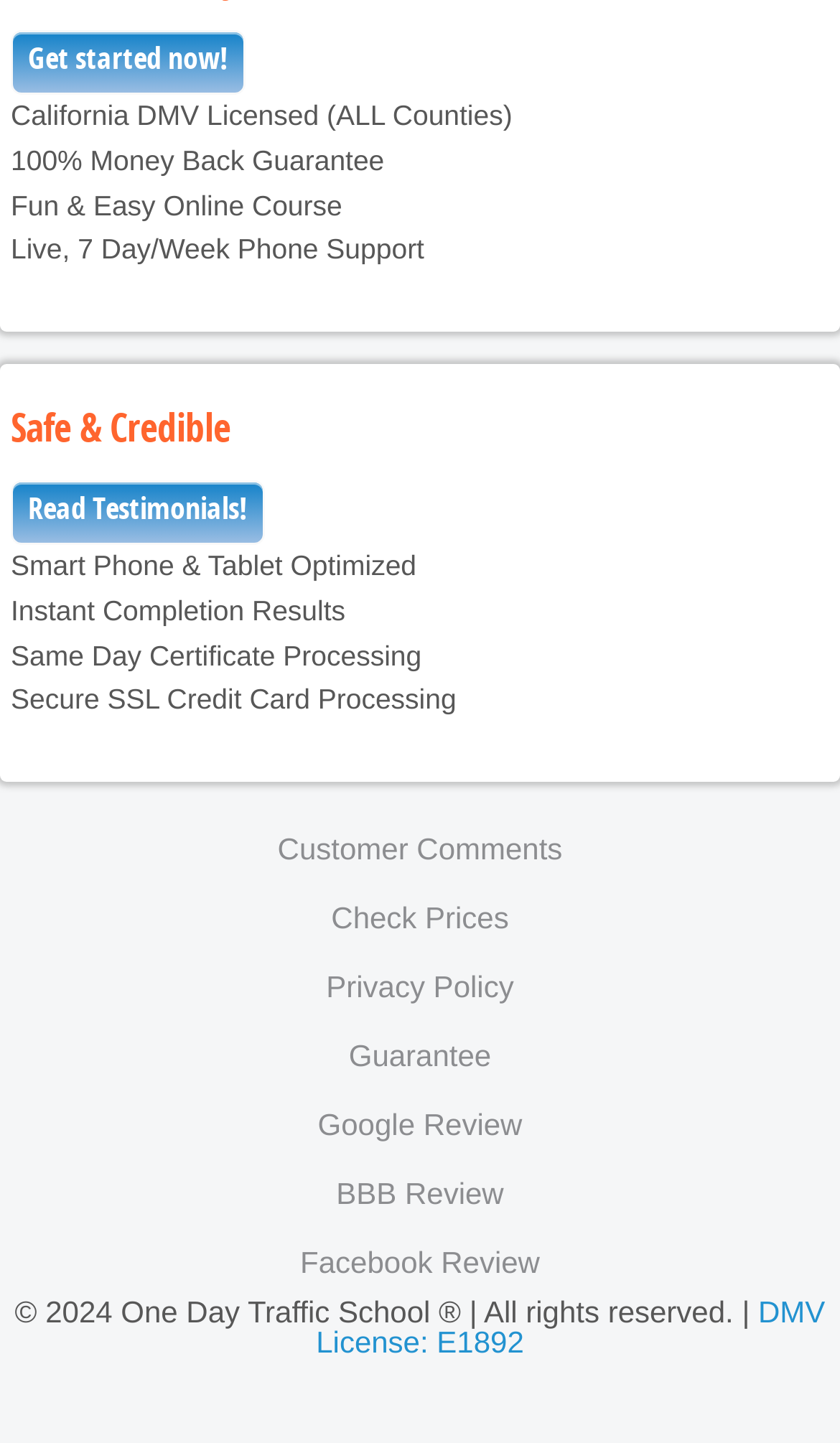Show the bounding box coordinates for the element that needs to be clicked to execute the following instruction: "Get started now!". Provide the coordinates in the form of four float numbers between 0 and 1, i.e., [left, top, right, bottom].

[0.013, 0.021, 0.292, 0.066]